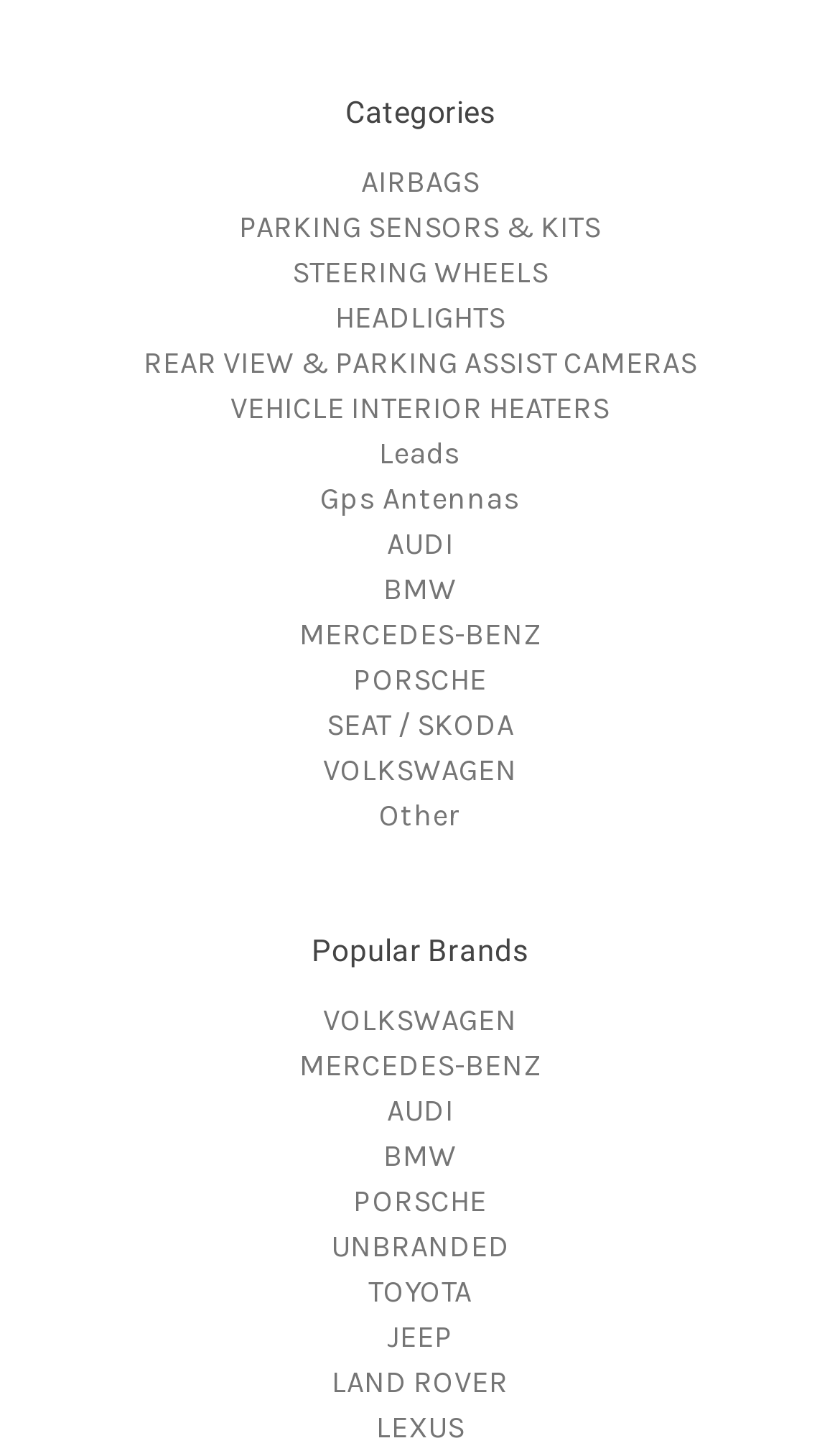Determine the coordinates of the bounding box for the clickable area needed to execute this instruction: "View MERCEDES-BENZ brand page".

[0.356, 0.423, 0.644, 0.448]